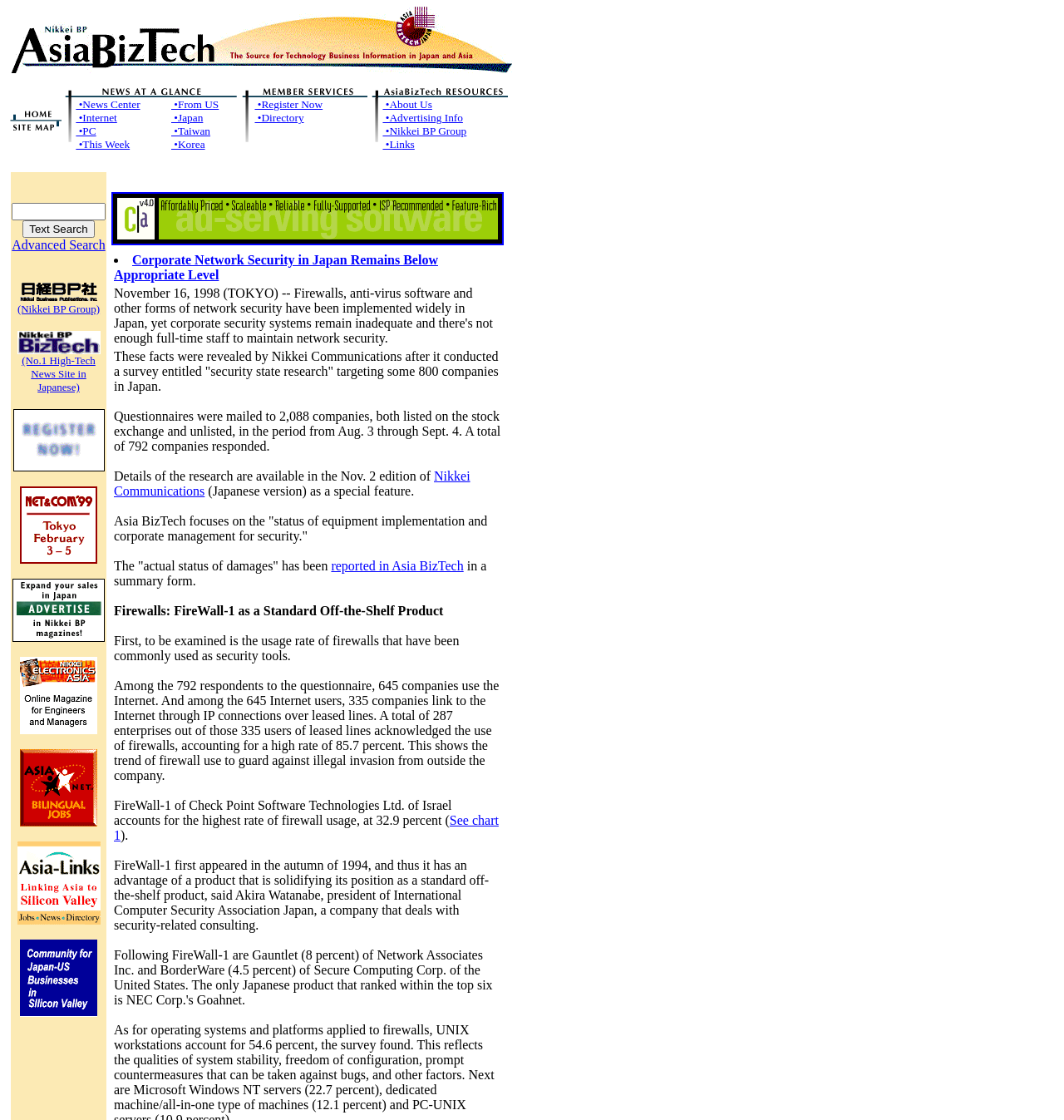Please specify the bounding box coordinates of the element that should be clicked to execute the given instruction: 'Search using Text Search'. Ensure the coordinates are four float numbers between 0 and 1, expressed as [left, top, right, bottom].

[0.021, 0.197, 0.089, 0.212]